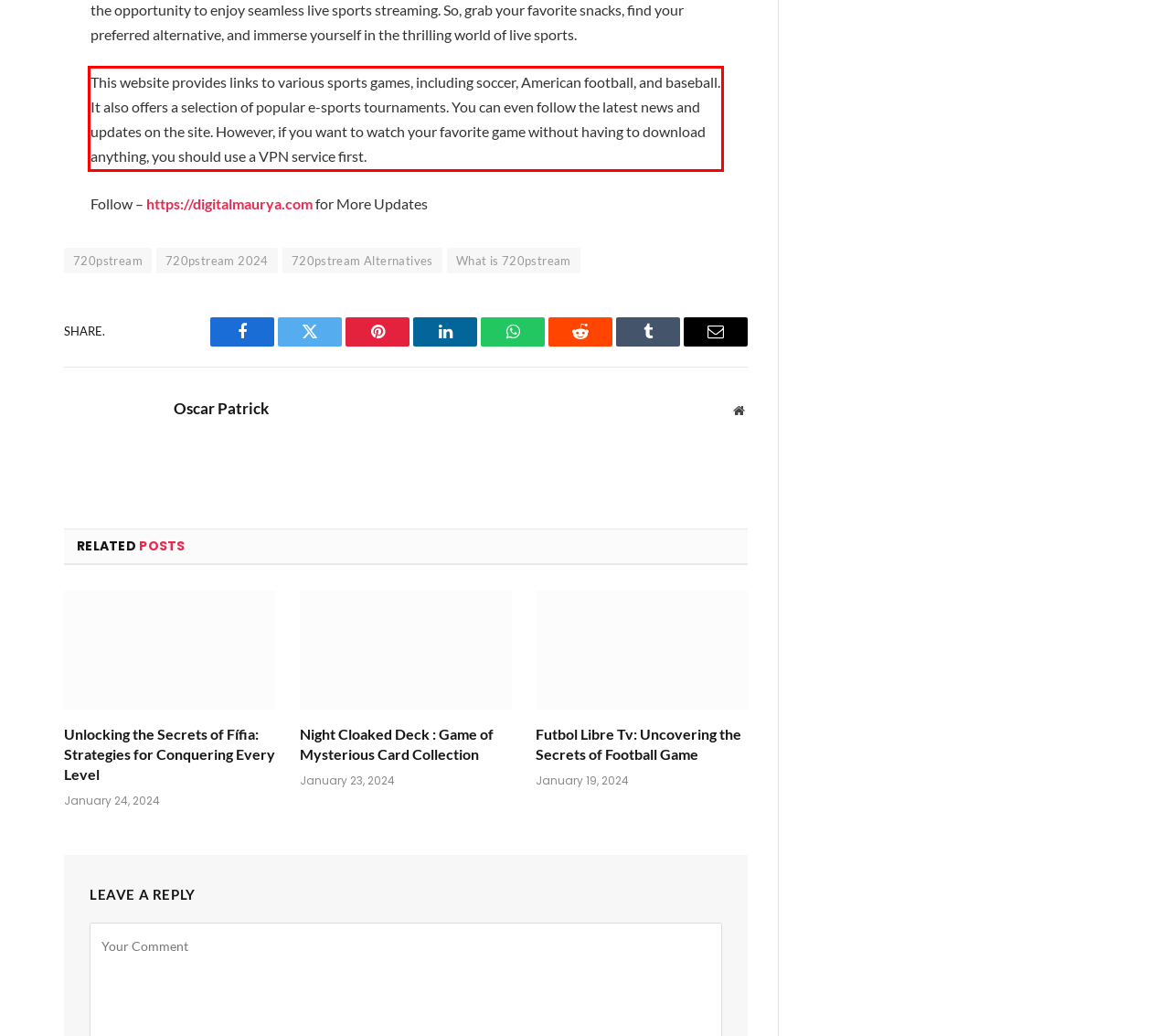Please perform OCR on the UI element surrounded by the red bounding box in the given webpage screenshot and extract its text content.

This website provides links to various sports games, including soccer, American football, and baseball. It also offers a selection of popular e-sports tournaments. You can even follow the latest news and updates on the site. However, if you want to watch your favorite game without having to download anything, you should use a VPN service first.